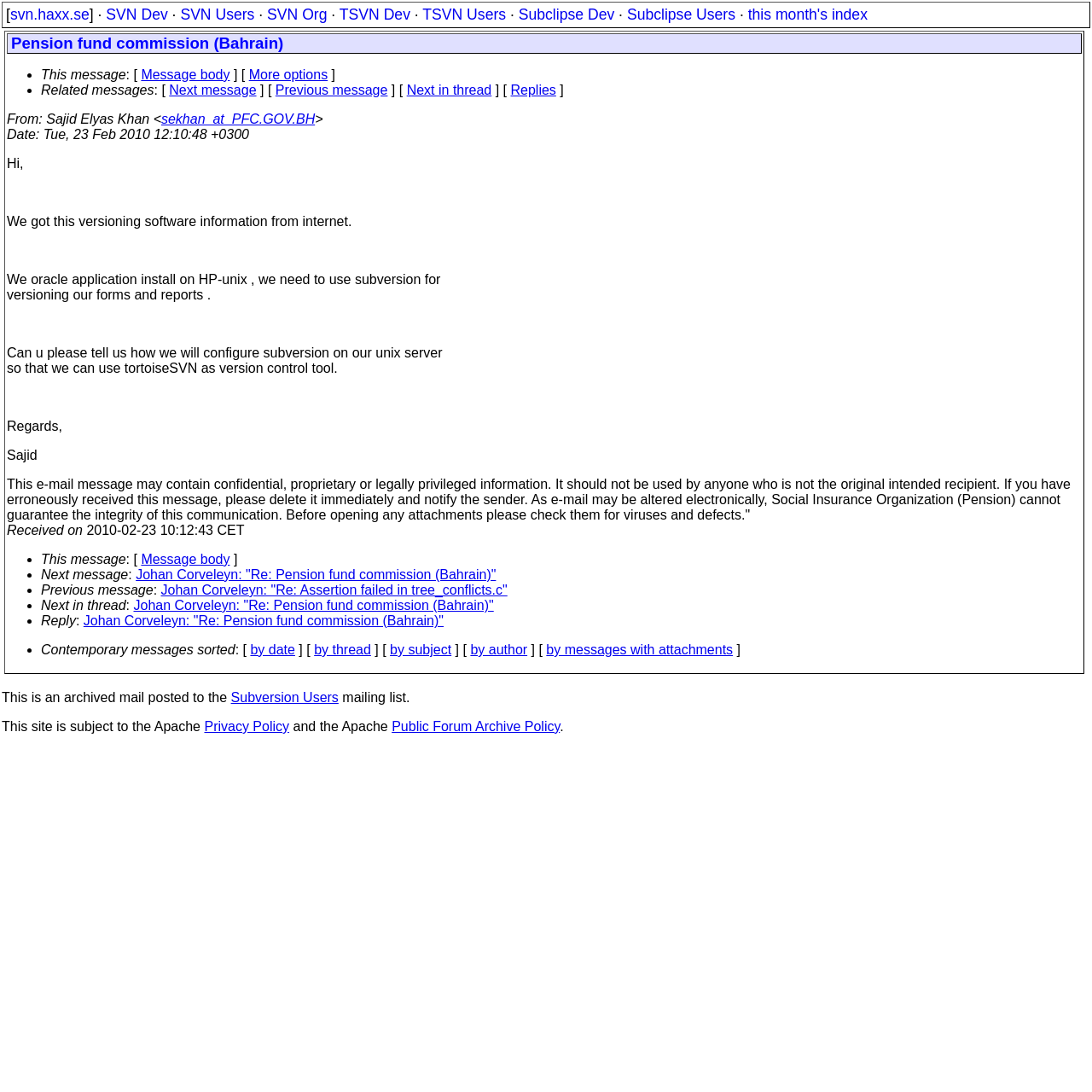Given the description "this month's index", provide the bounding box coordinates of the corresponding UI element.

[0.685, 0.005, 0.795, 0.021]